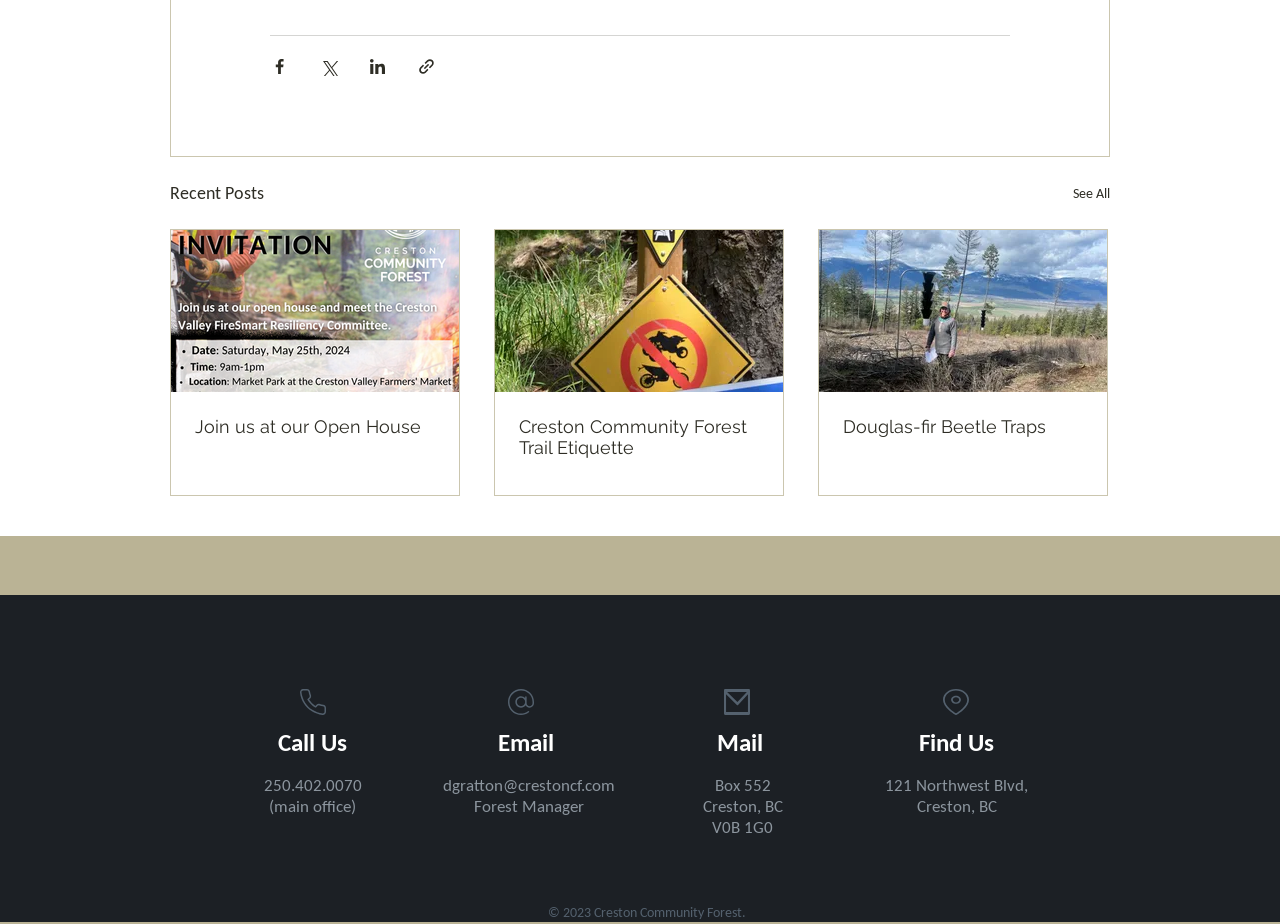Please specify the bounding box coordinates of the clickable region necessary for completing the following instruction: "Read the article about Join us at our Open House". The coordinates must consist of four float numbers between 0 and 1, i.e., [left, top, right, bottom].

[0.152, 0.45, 0.34, 0.473]